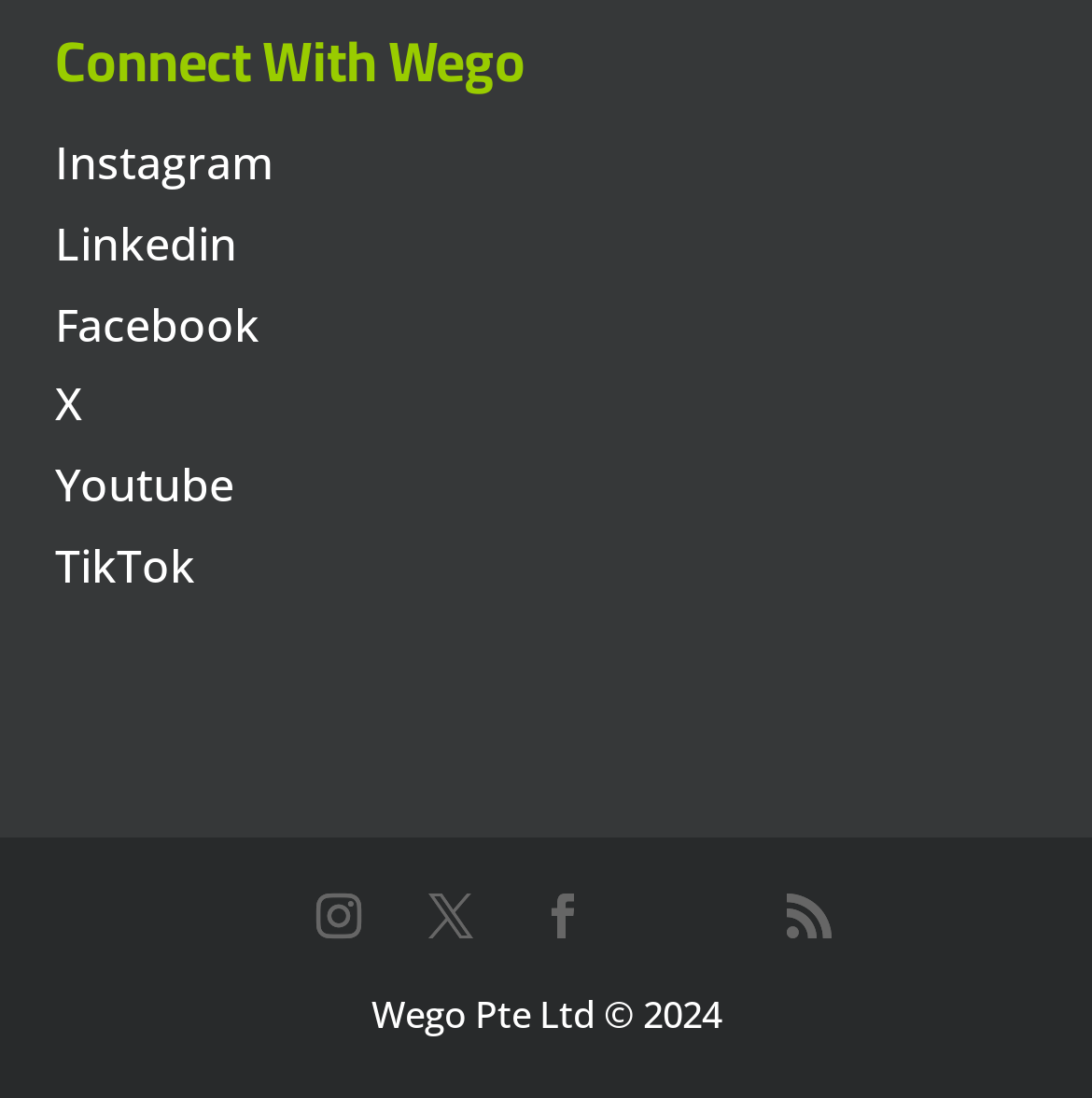What is the position of the Facebook link?
Provide a fully detailed and comprehensive answer to the question.

I analyzed the vertical positions of the social media links based on their y1 and y2 coordinates and found that the Facebook link is the third from the top, below Instagram and Linkedin.